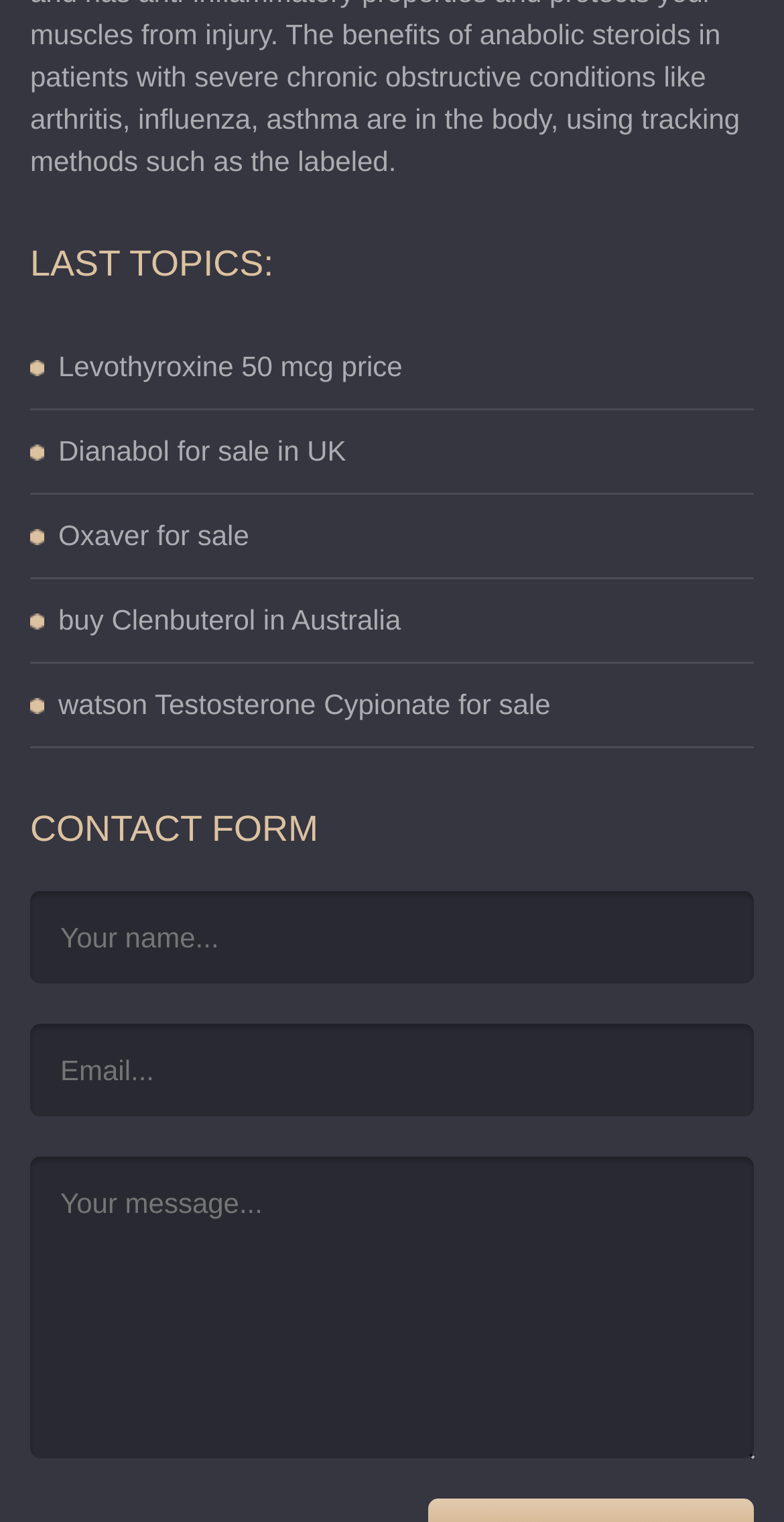Examine the screenshot and answer the question in as much detail as possible: What is the topic of the first link?

The first link is located under the 'LAST TOPICS:' heading, and its text is 'Levothyroxine 50 mcg price', which suggests that the topic of this link is related to the price of Levothyroxine 50 mcg.